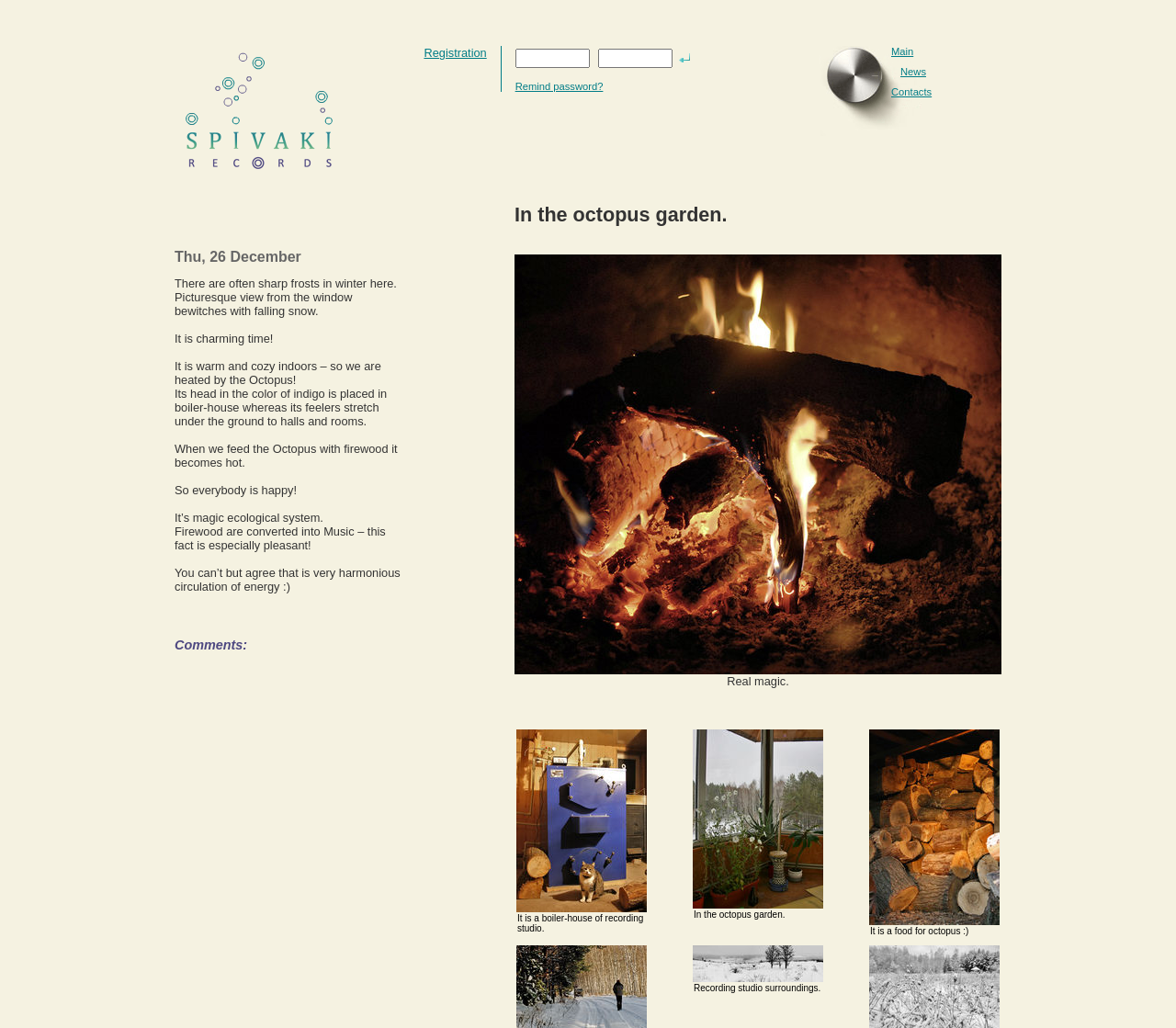What is the theme of the recording studio?
Refer to the image and provide a concise answer in one word or phrase.

Octopus garden